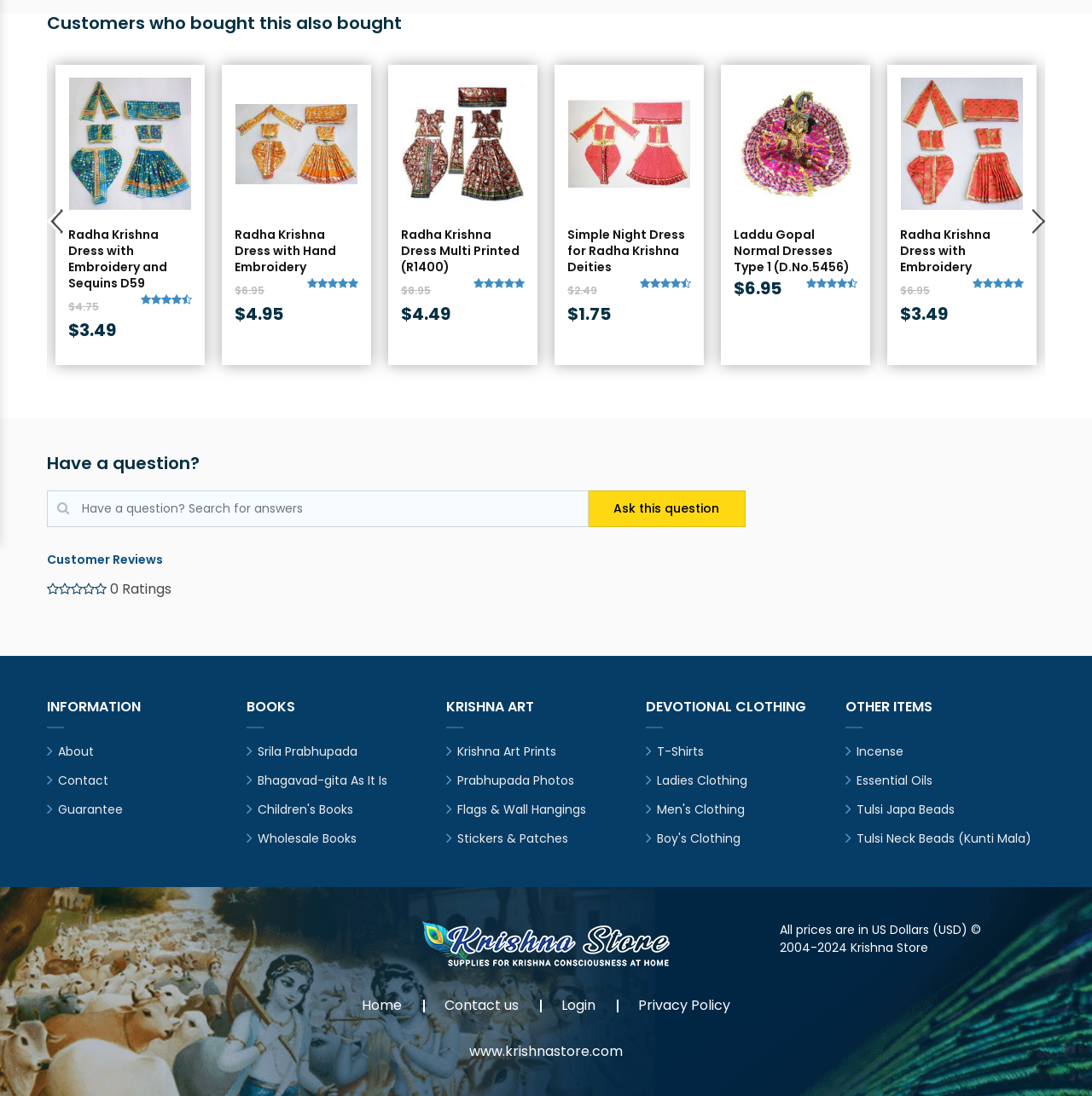Given the following UI element description: "Guarantee", find the bounding box coordinates in the webpage screenshot.

[0.053, 0.73, 0.112, 0.746]